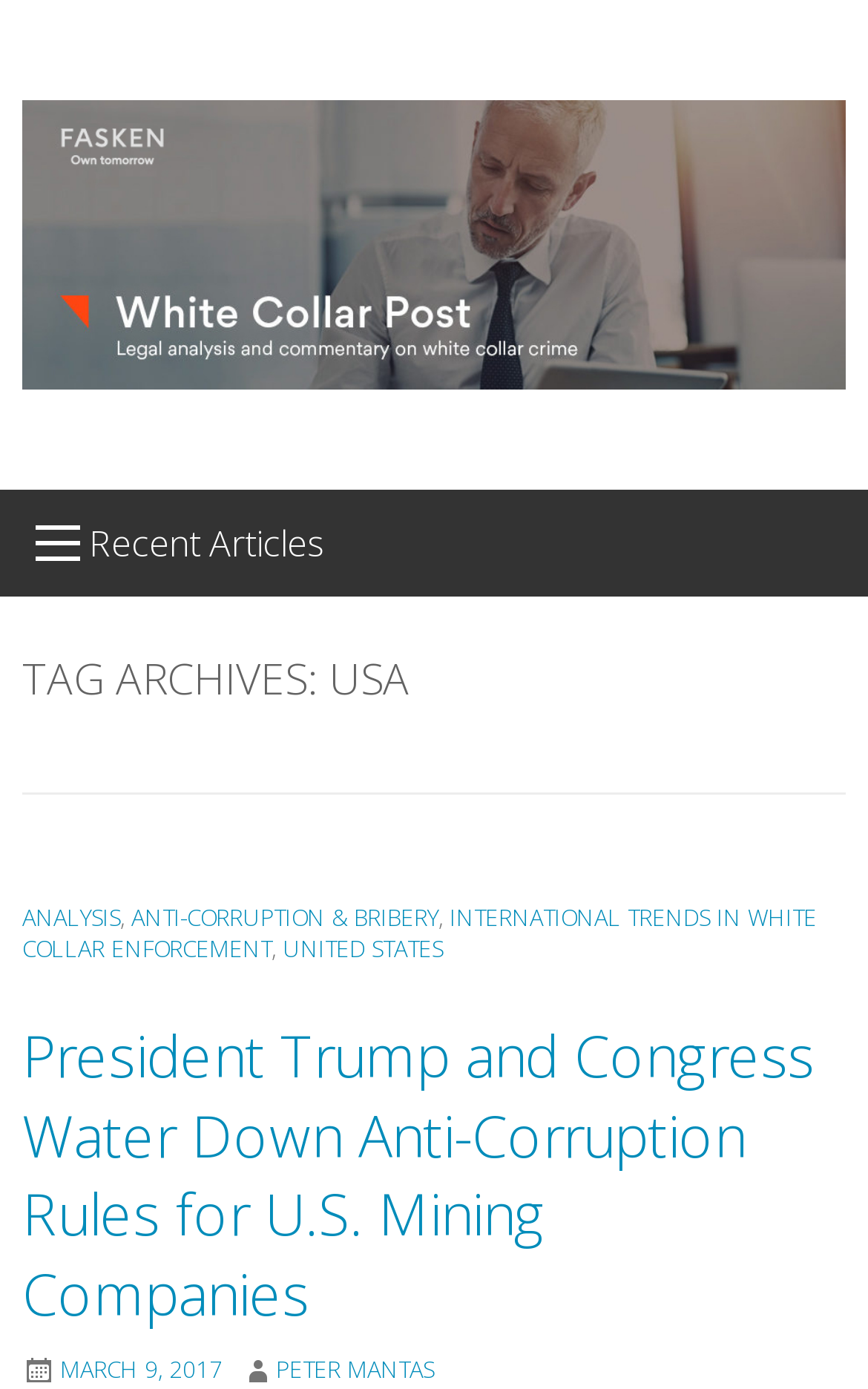Analyze the image and answer the question with as much detail as possible: 
What is the main topic of the webpage?

By examining the webpage, I found that the main topic is 'USA Archives' as indicated by the header 'TAG ARCHIVES: USA'. The webpage appears to be an archive of articles related to the USA.